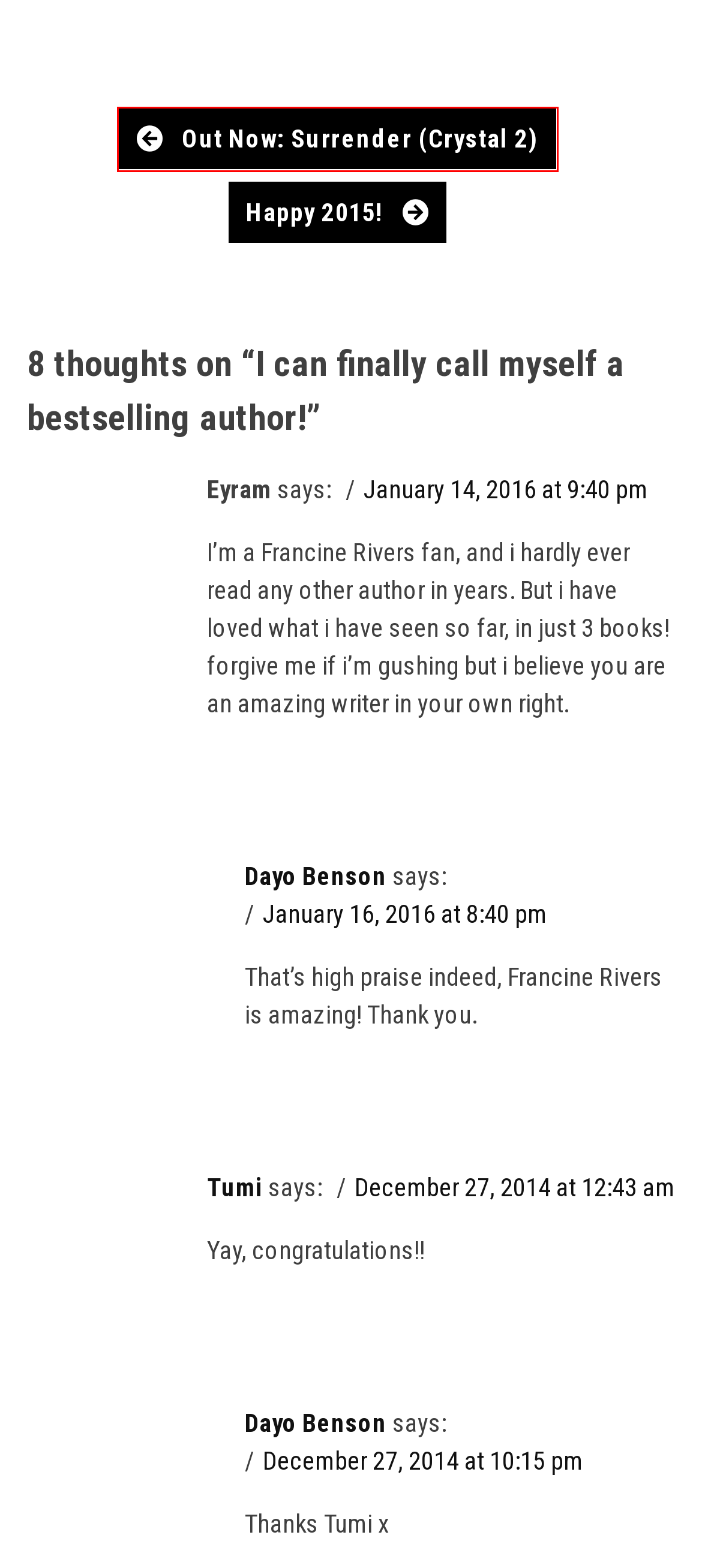Look at the screenshot of a webpage that includes a red bounding box around a UI element. Select the most appropriate webpage description that matches the page seen after clicking the highlighted element. Here are the candidates:
A. be yourself – Dayo Benson
B. Dayo Benson – Dayo Benson
C. Happy 2015! – Dayo Benson
D. Top Notch Free and Premium WordPress Themes - Aarambha Themes
E. Crystal Series – Dayo Benson
F. About – Dayo Benson
G. Bestselling Author – Dayo Benson
H. Out Now: Surrender (Crystal 2) – Dayo Benson

H